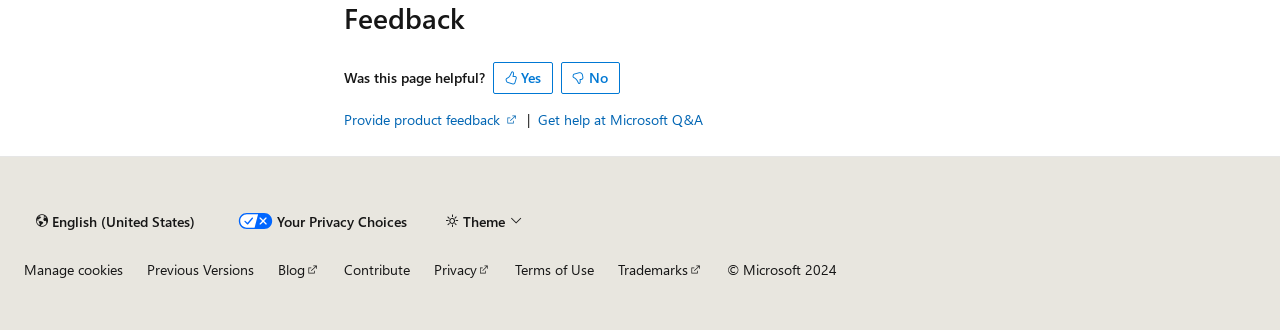Indicate the bounding box coordinates of the element that needs to be clicked to satisfy the following instruction: "Select a different theme". The coordinates should be four float numbers between 0 and 1, i.e., [left, top, right, bottom].

[0.34, 0.622, 0.417, 0.718]